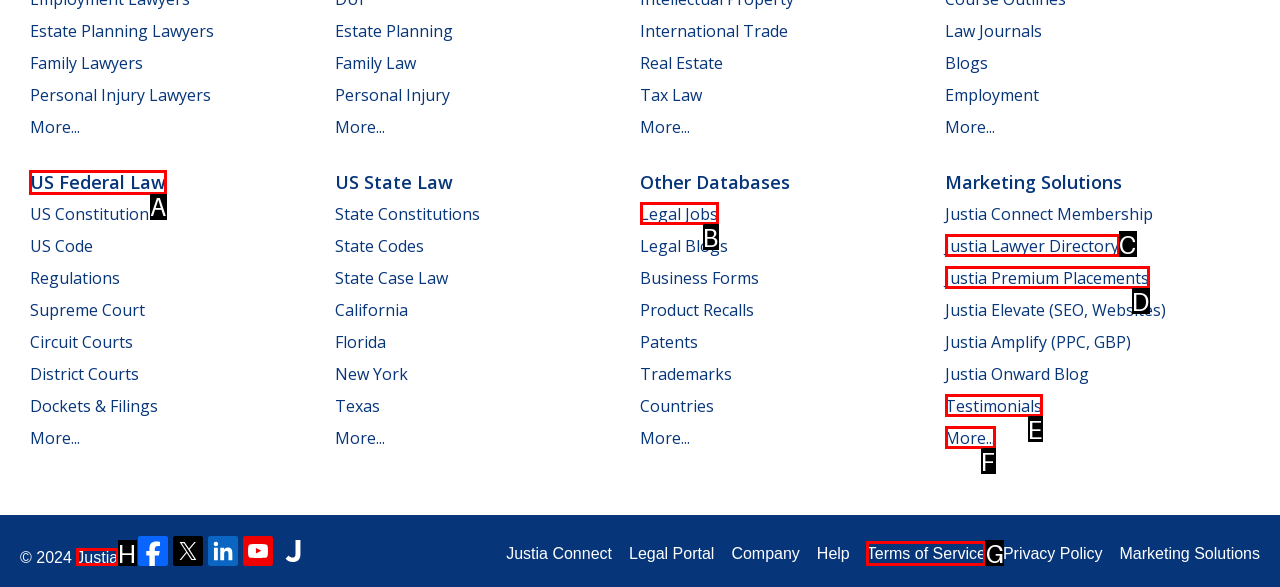Point out the correct UI element to click to carry out this instruction: View US Federal Law
Answer with the letter of the chosen option from the provided choices directly.

A